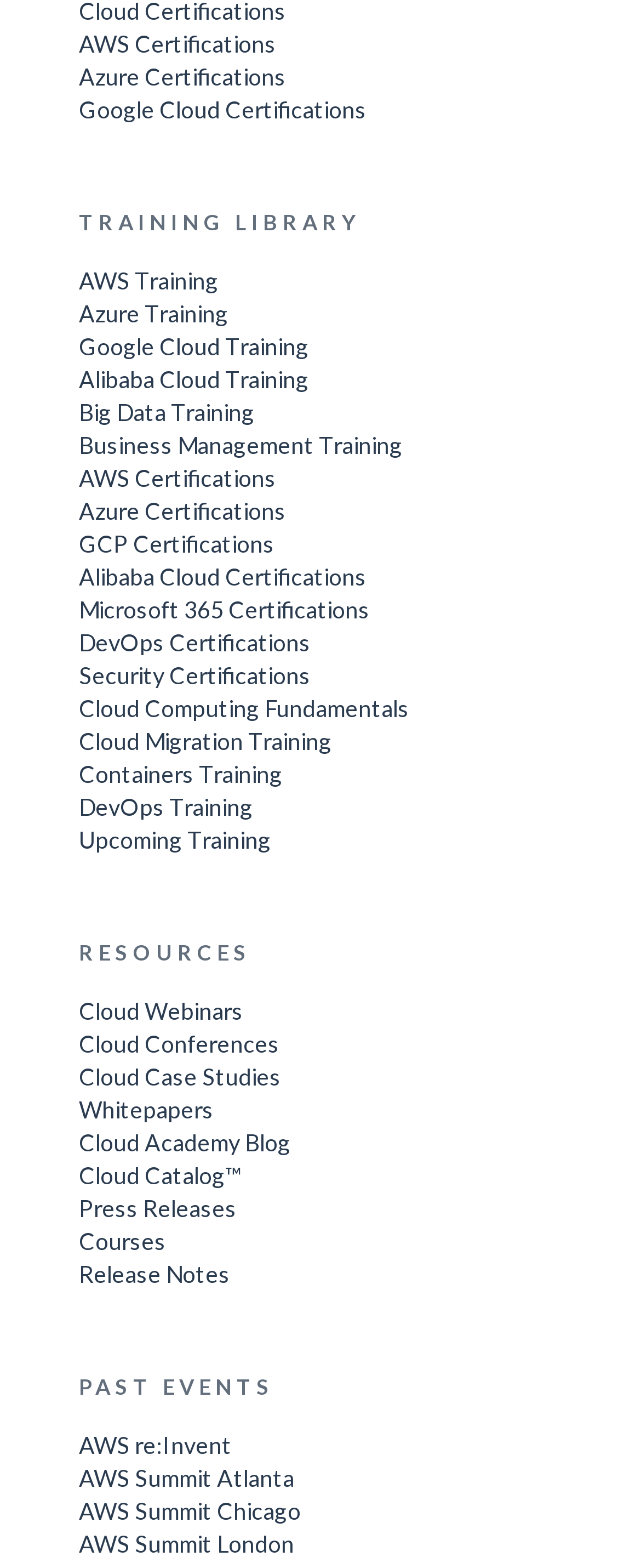Indicate the bounding box coordinates of the element that needs to be clicked to satisfy the following instruction: "Explore TRAINING LIBRARY". The coordinates should be four float numbers between 0 and 1, i.e., [left, top, right, bottom].

[0.123, 0.131, 0.877, 0.152]